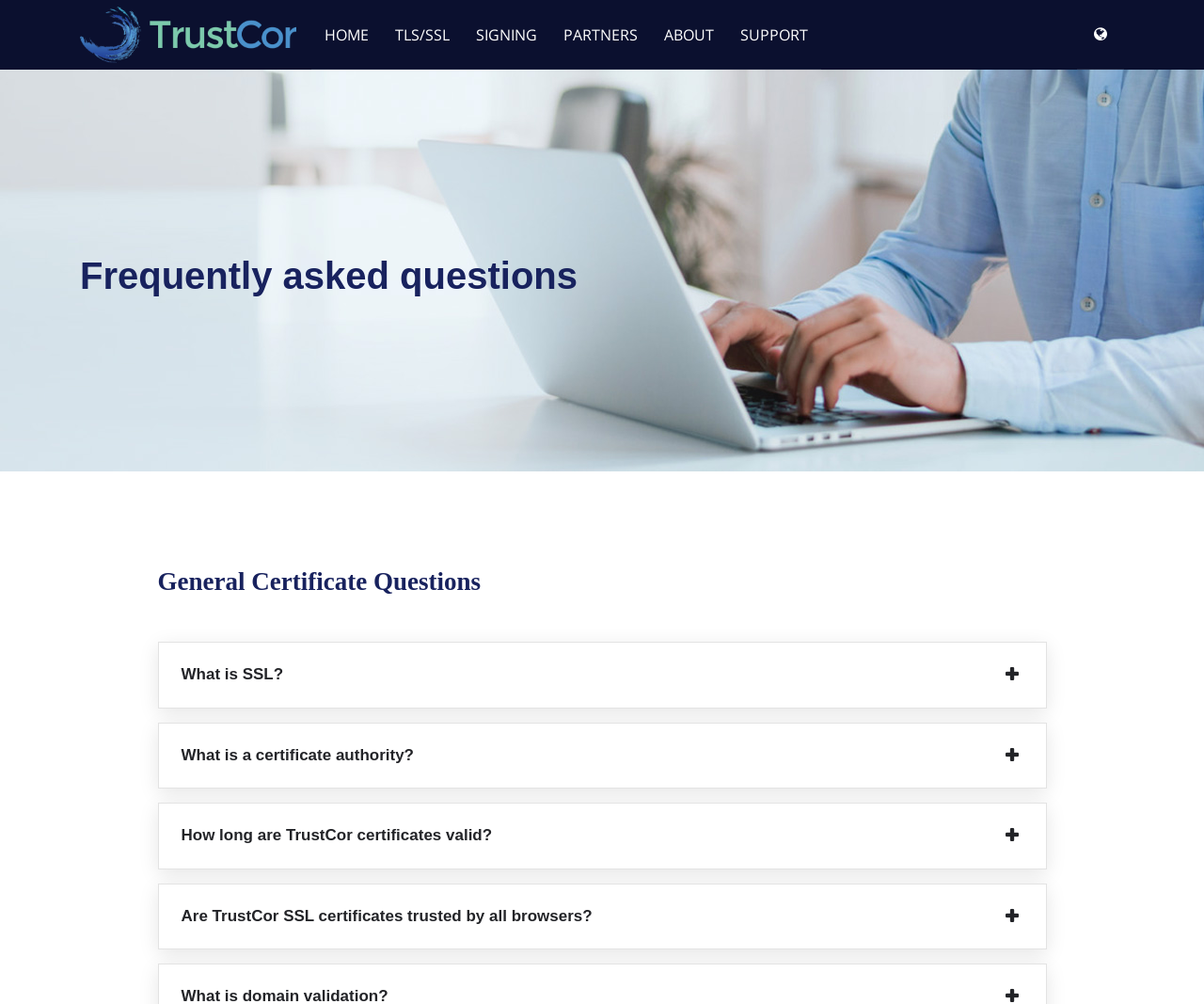Determine the bounding box coordinates of the section to be clicked to follow the instruction: "View the Geometry/Art Cycle 1 – Self-Expression article". The coordinates should be given as four float numbers between 0 and 1, formatted as [left, top, right, bottom].

None